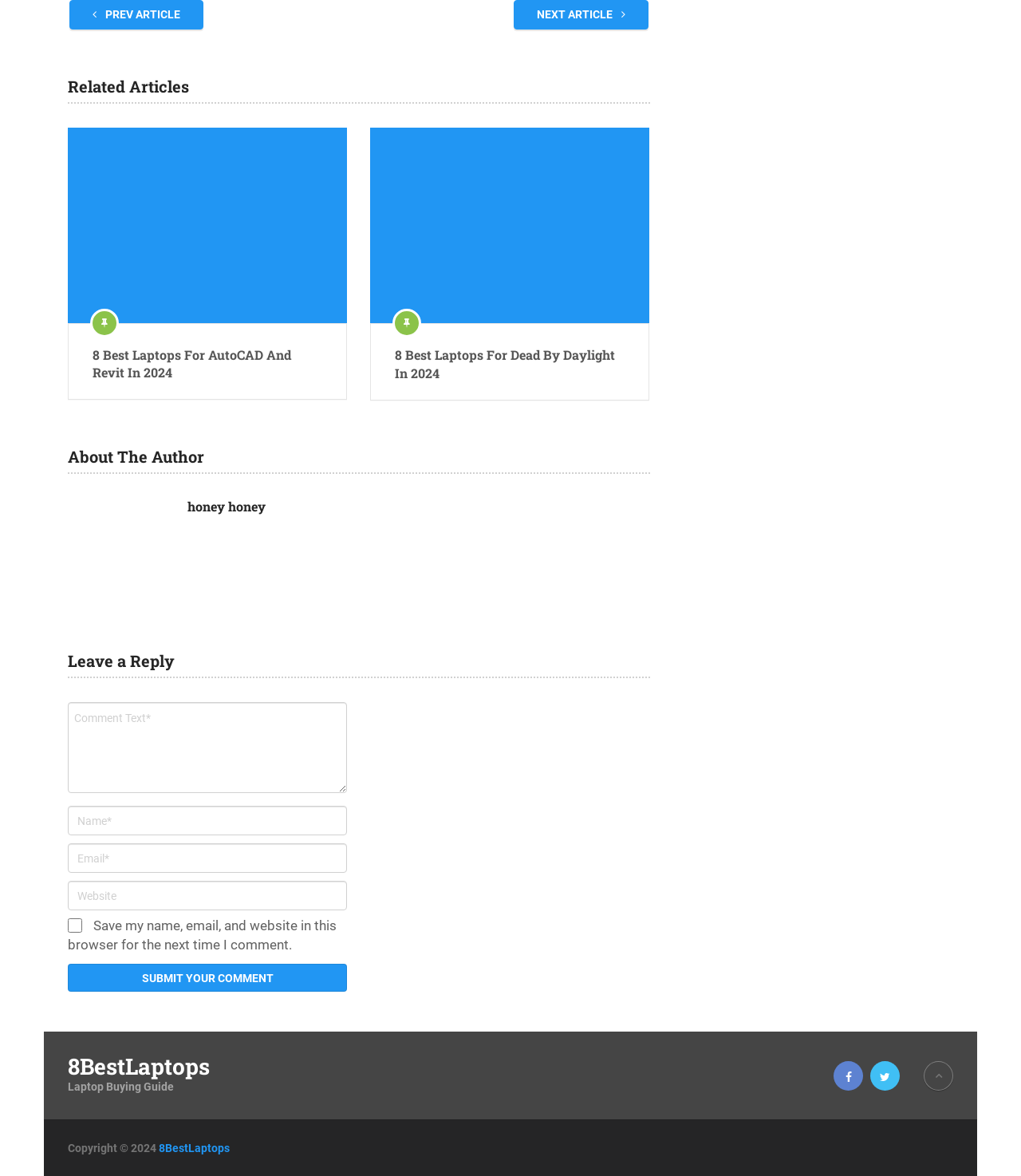Please provide a comprehensive response to the question below by analyzing the image: 
What is the author's name?

The webpage has an 'About The Author' heading, but it does not provide the author's name. Therefore, it is not possible to determine the author's name from the given webpage.